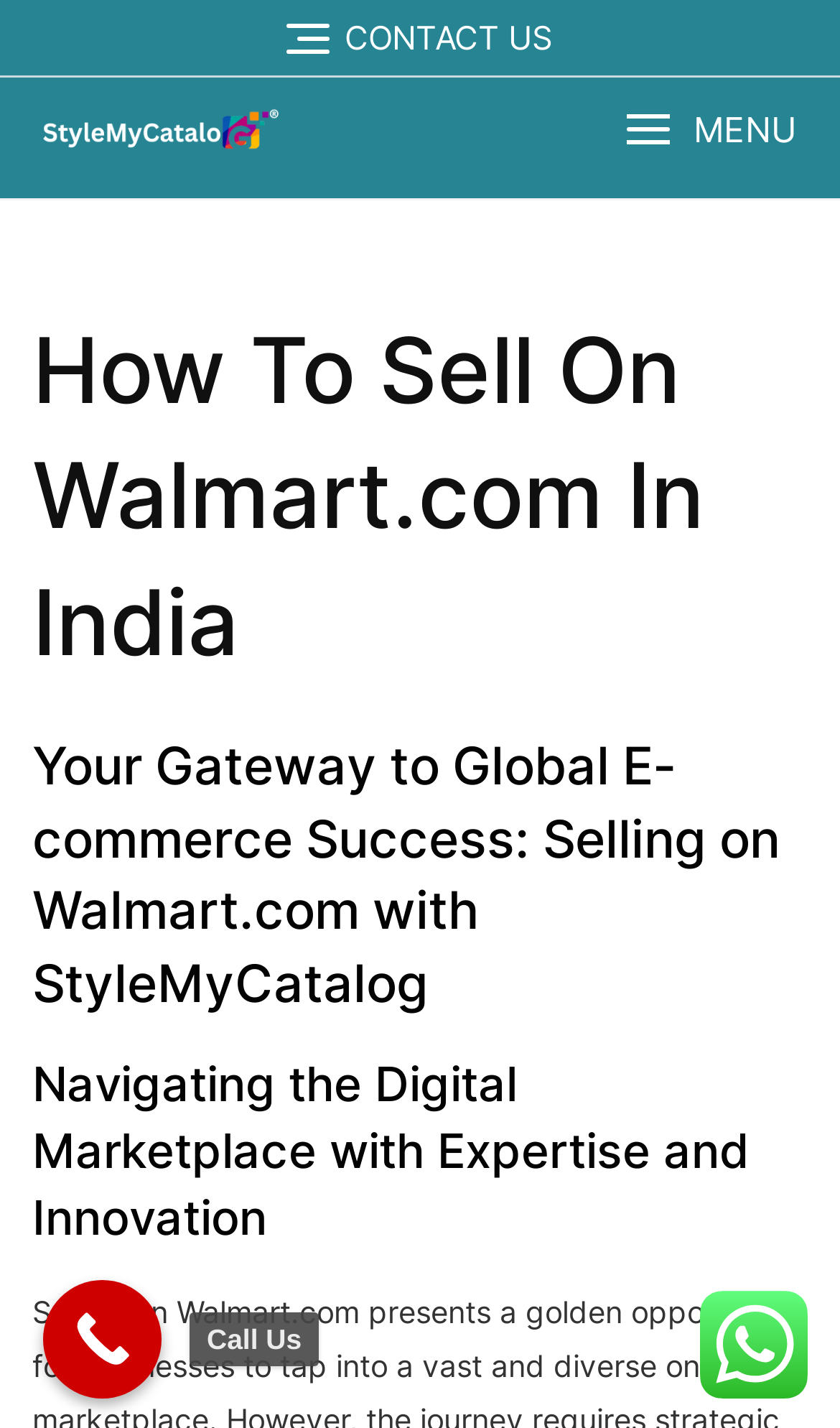How many marketplaces are mentioned on the webpage?
Answer the question with a detailed explanation, including all necessary information.

The webpage mentions four marketplaces: Amazon, Flipkart, Snapdeal, and Paytm. These marketplaces are mentioned in the root element and the heading elements, indicating that StyleMyCatalog provides services for these platforms.